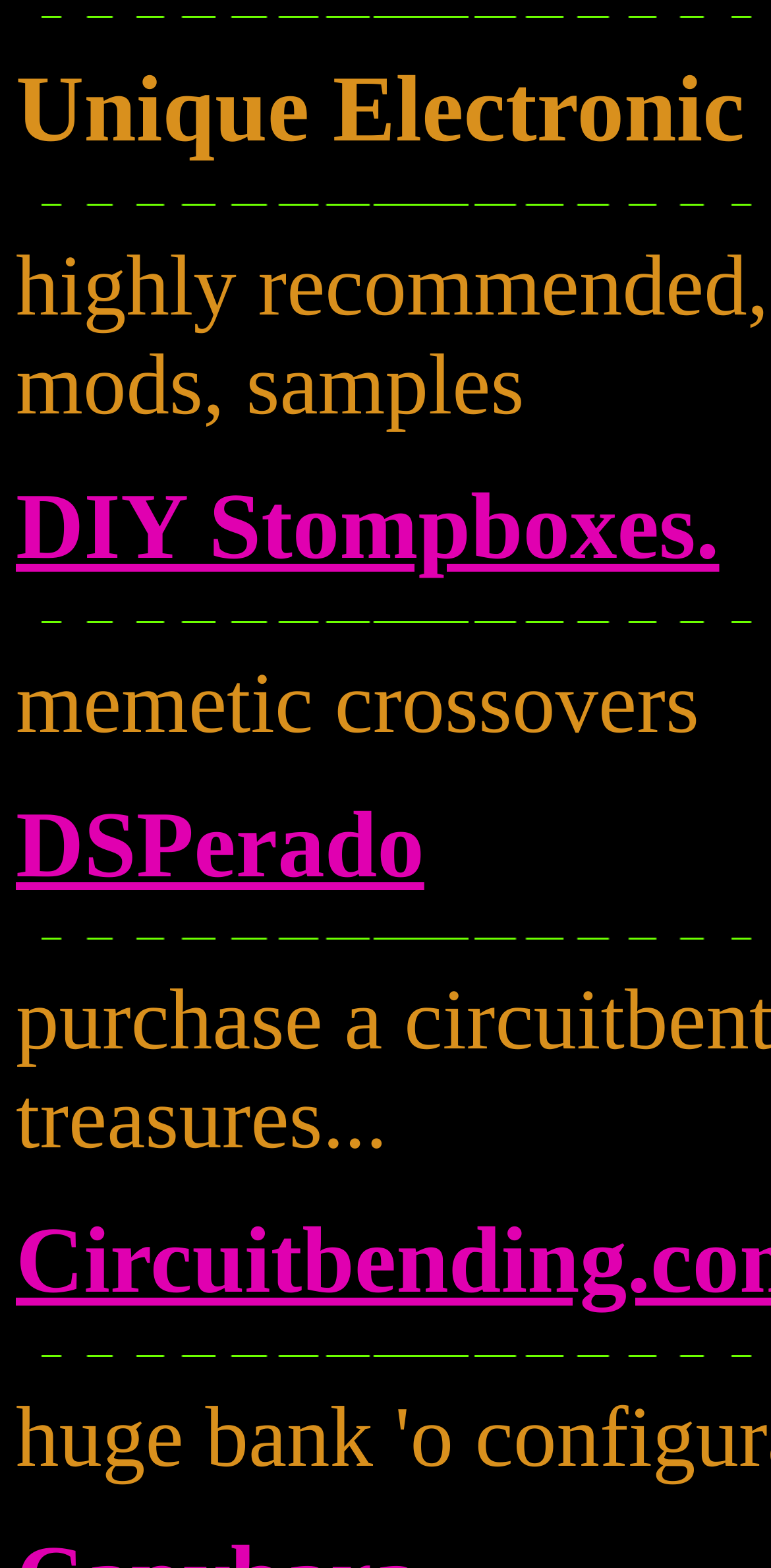Please provide the bounding box coordinates for the UI element as described: "DIY Stompboxes.". The coordinates must be four floats between 0 and 1, represented as [left, top, right, bottom].

[0.021, 0.304, 0.933, 0.369]